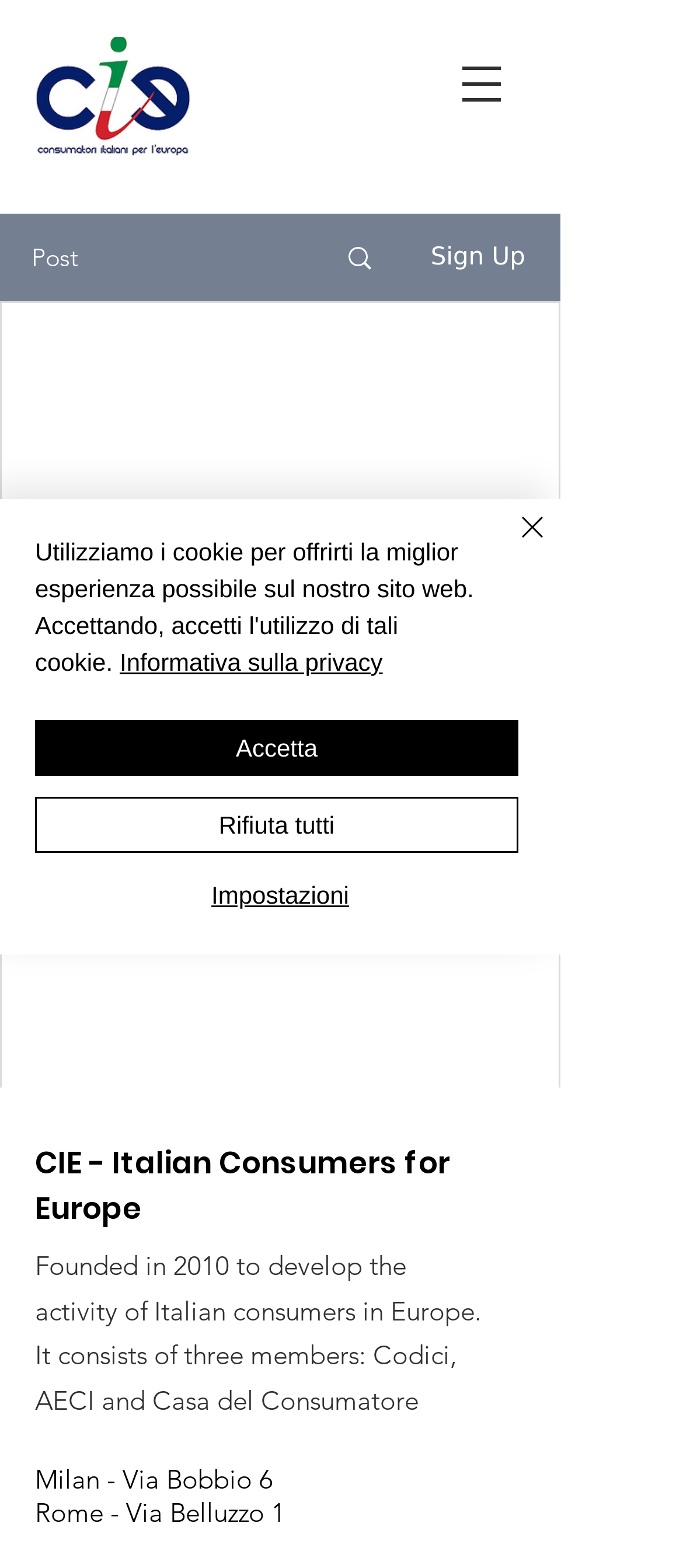Explain the contents of the webpage comprehensively.

This webpage is titled "Post | Cieeu" and has a navigation menu button at the top right corner. To the left of the navigation button is a logo image, "cielogo.png". Below the logo, there is a main section that occupies most of the page. 

At the top of the main section, there is a "Post" heading, followed by a link with an image to its right. Next to the link is a "Sign Up" button. Below these elements, there is a prominent message "We Couldn’t Find This Page" with a description "Check out some of the other great posts in this blog." and a "See More Posts" link.

Further down, there is a heading "CIE - Italian Consumers for Europe" with a description about the organization's founding and members. The organization's addresses in Milan and Rome are listed below. 

At the bottom of the page, there is a cookie policy alert with a message about using cookies to provide the best experience. The alert includes a link to the privacy policy and three buttons: "Accetta" (Accept), "Rifiuta tutti" (Reject all), and "Impostazioni" (Settings). There is also a "Close" button at the top right corner of the alert with a close icon.